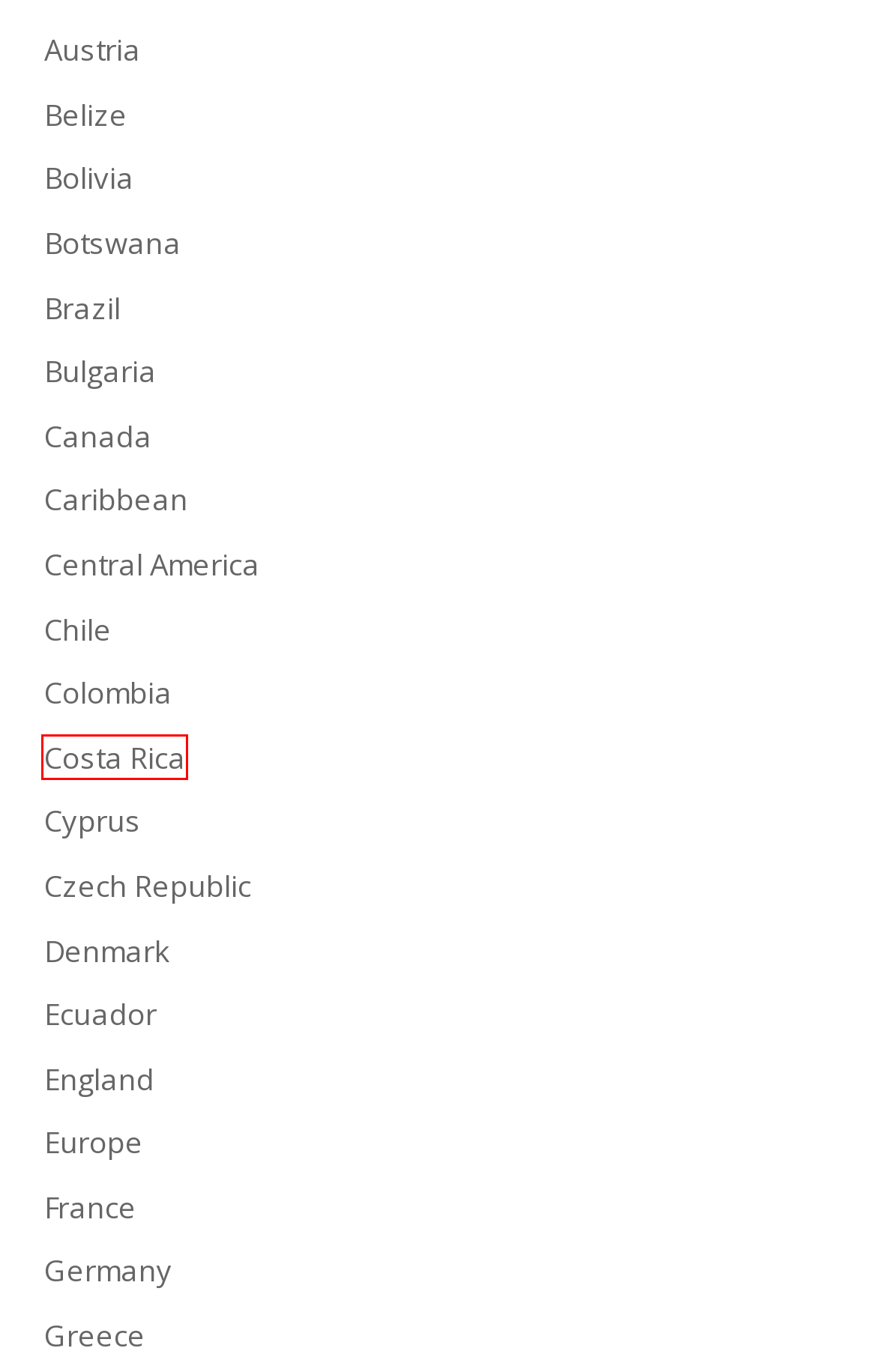You are provided with a screenshot of a webpage containing a red rectangle bounding box. Identify the webpage description that best matches the new webpage after the element in the bounding box is clicked. Here are the potential descriptions:
A. Brazil Archives – Two Go Global
B. Costa Rica Archives – Two Go Global
C. Cyprus Archives – Two Go Global
D. Canada Archives – Two Go Global
E. Europe Archives – Two Go Global
F. Bulgaria Archives – Two Go Global
G. England Archives – Two Go Global
H. France Archives – Two Go Global

B